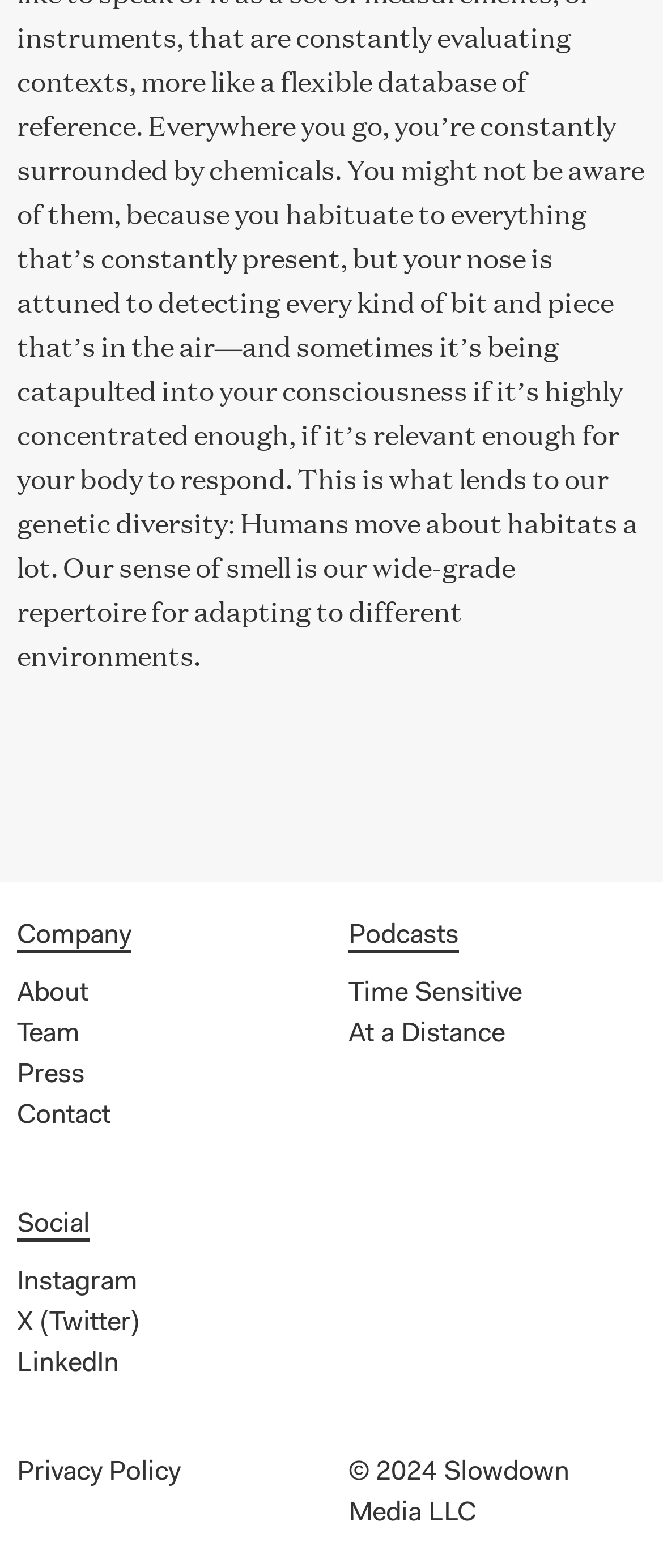Please examine the image and provide a detailed answer to the question: What is the first link in the 'Company' section?

I examined the 'Company' section and found that the first link is labeled 'About'. This link is likely to lead to a page with information about the company.